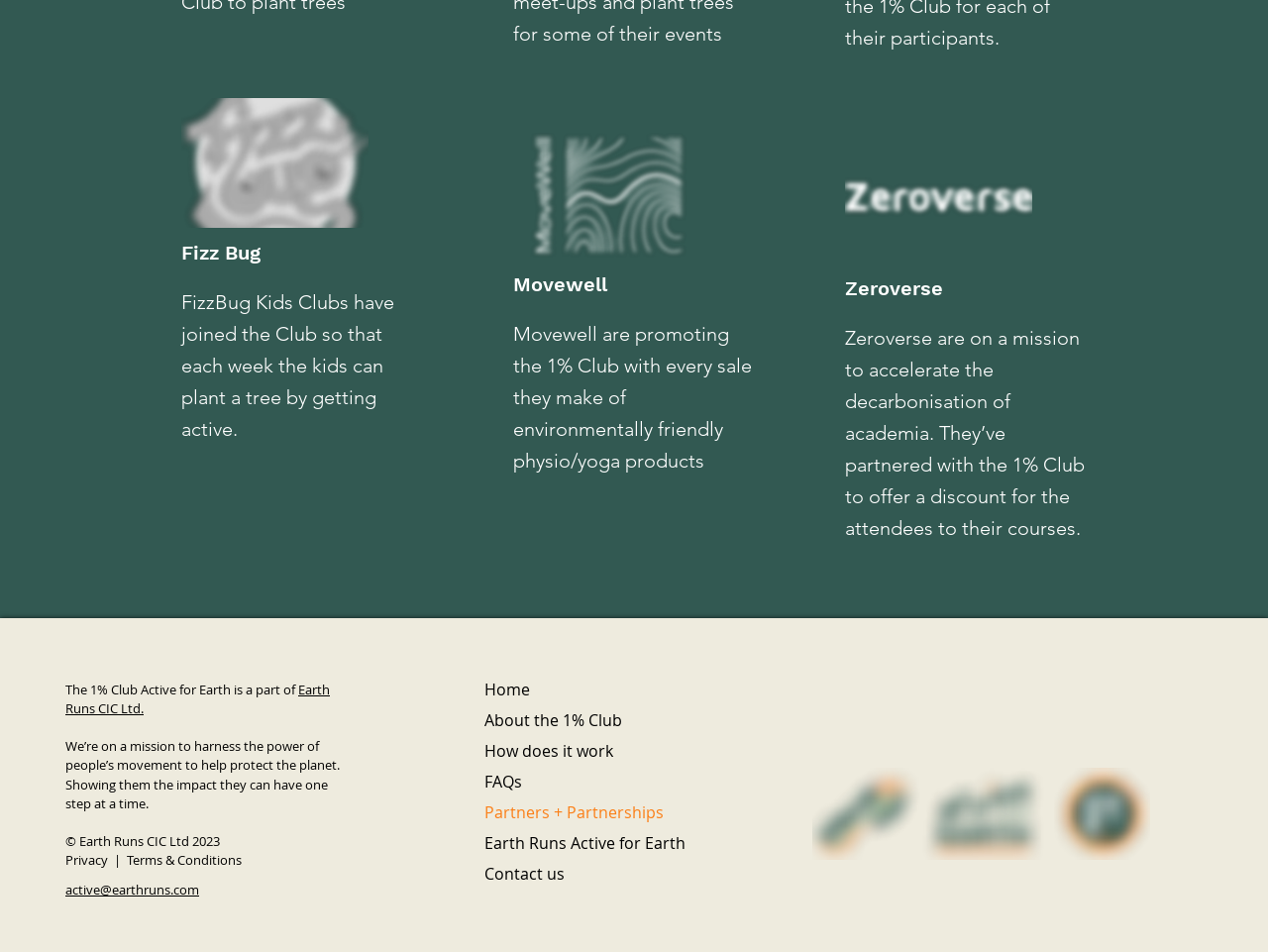Determine the bounding box coordinates for the area you should click to complete the following instruction: "Click the Fizz Bug logo".

[0.143, 0.103, 0.29, 0.239]